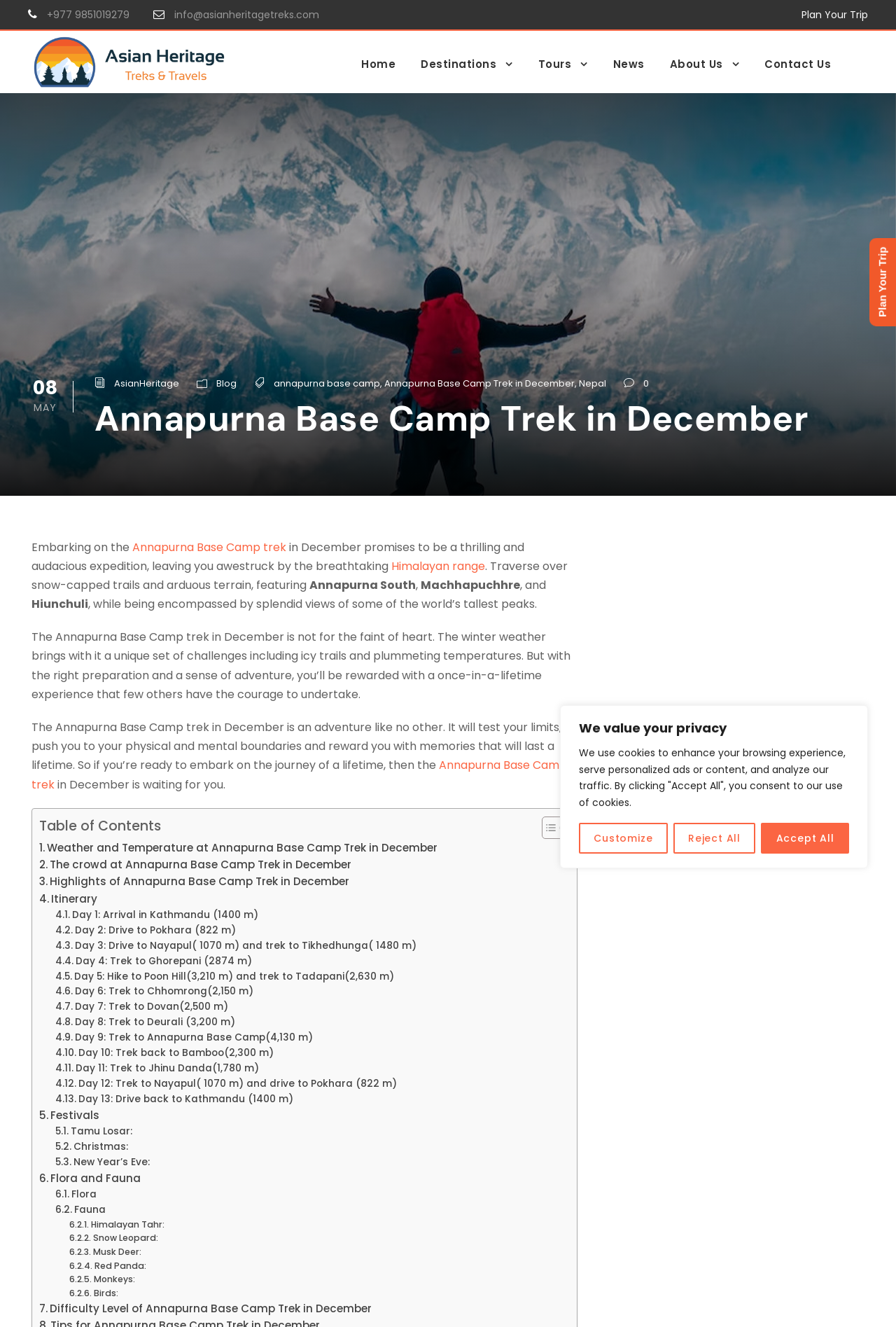Extract the heading text from the webpage.

Annapurna Base Camp Trek in December